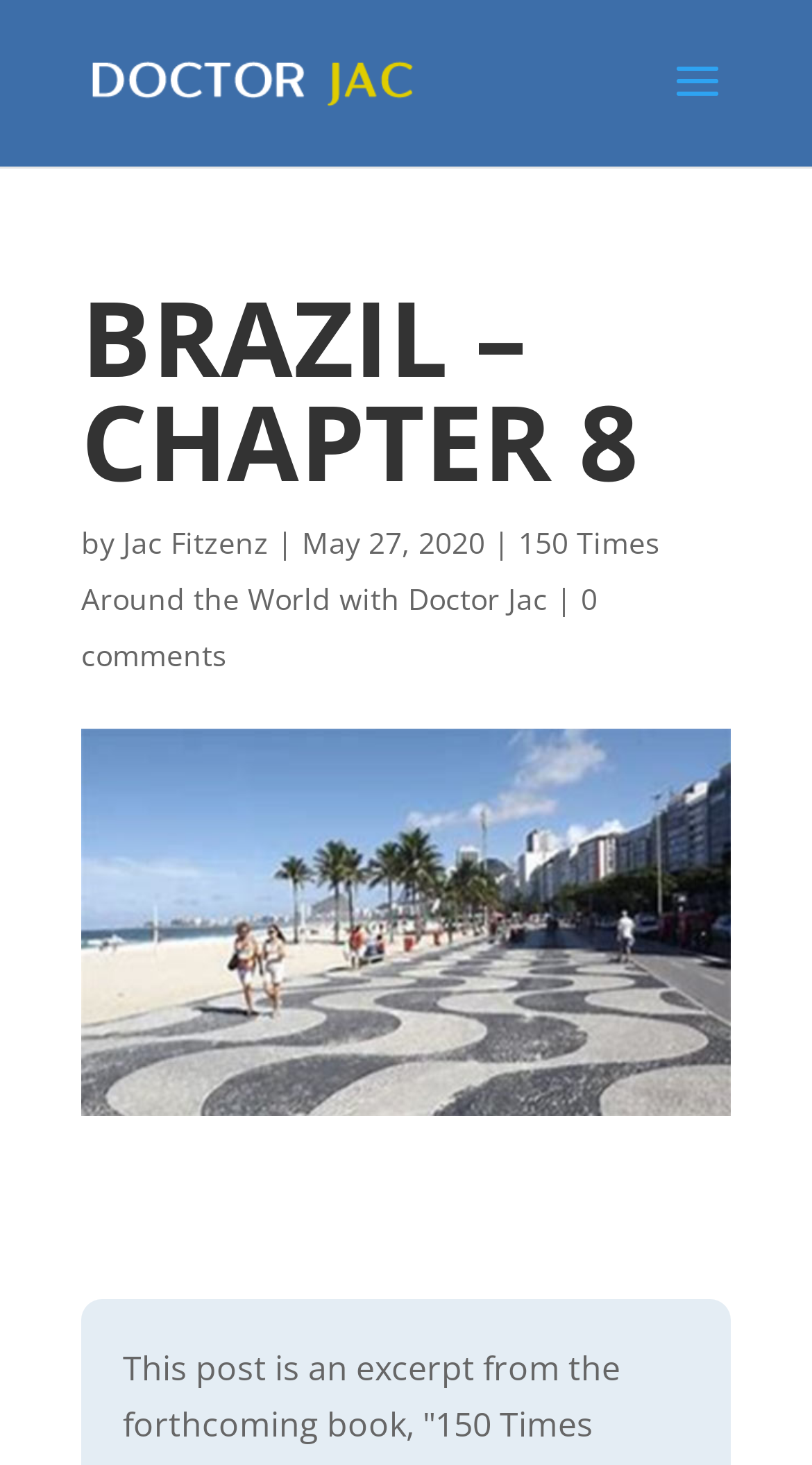Utilize the information from the image to answer the question in detail:
Who is the author of this chapter?

By analyzing the webpage structure, I found a heading 'BRAZIL – CHAPTER 8' followed by a text 'by' and then a link 'Jac Fitzenz', which suggests that Jac Fitzenz is the author of this chapter.